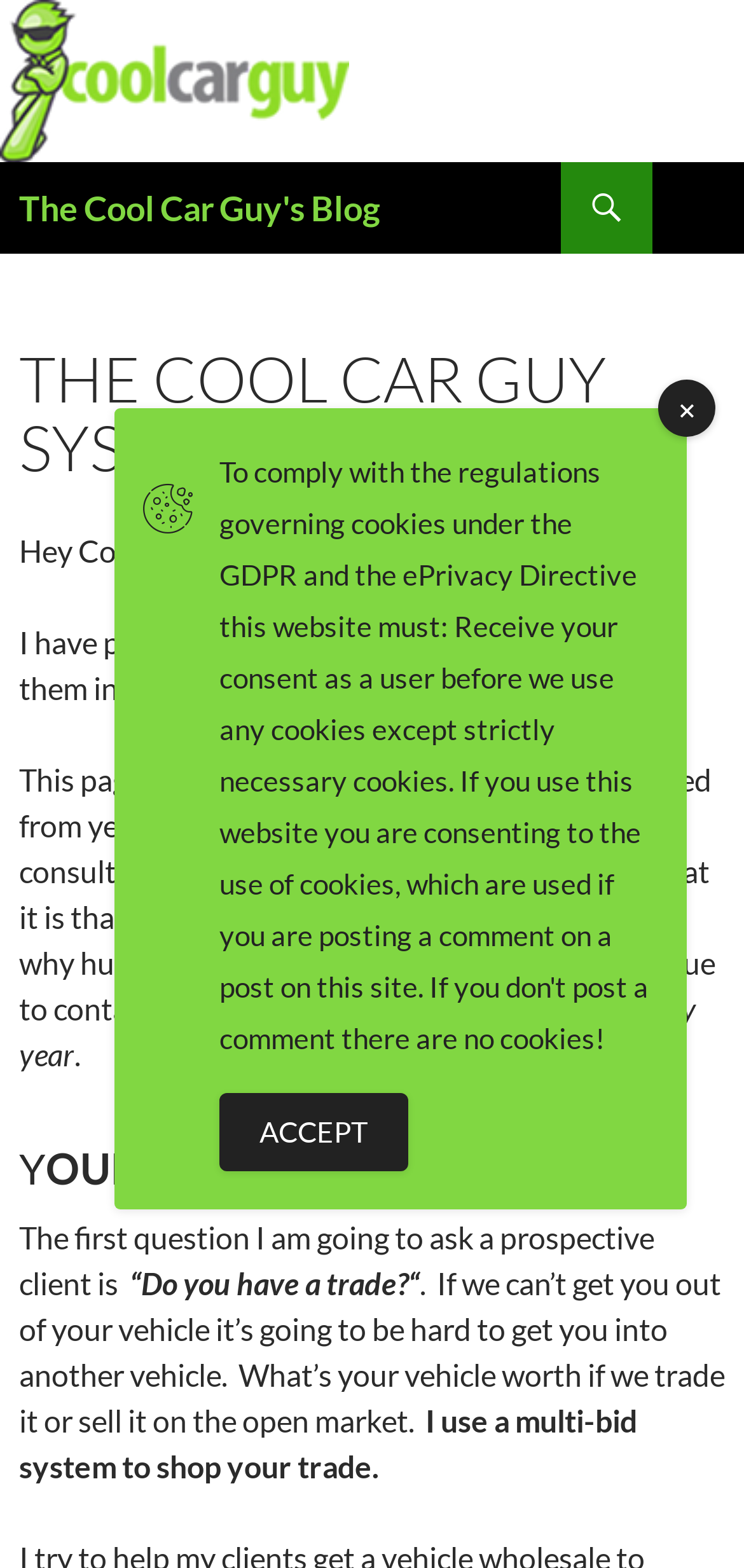Can you identify and provide the main heading of the webpage?

The Cool Car Guy's Blog